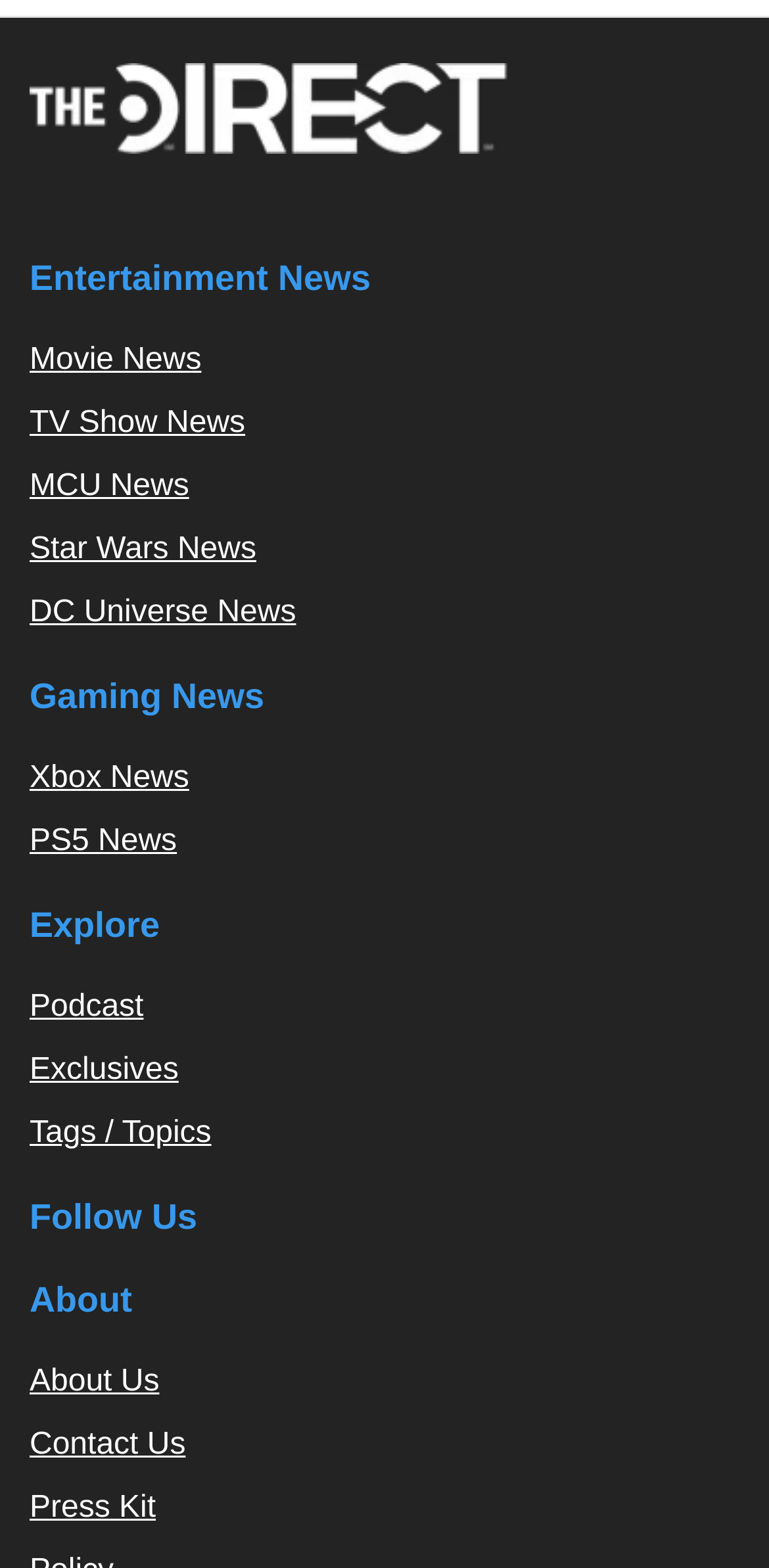Identify the bounding box coordinates of the HTML element based on this description: "Star Wars News".

[0.038, 0.34, 0.333, 0.361]